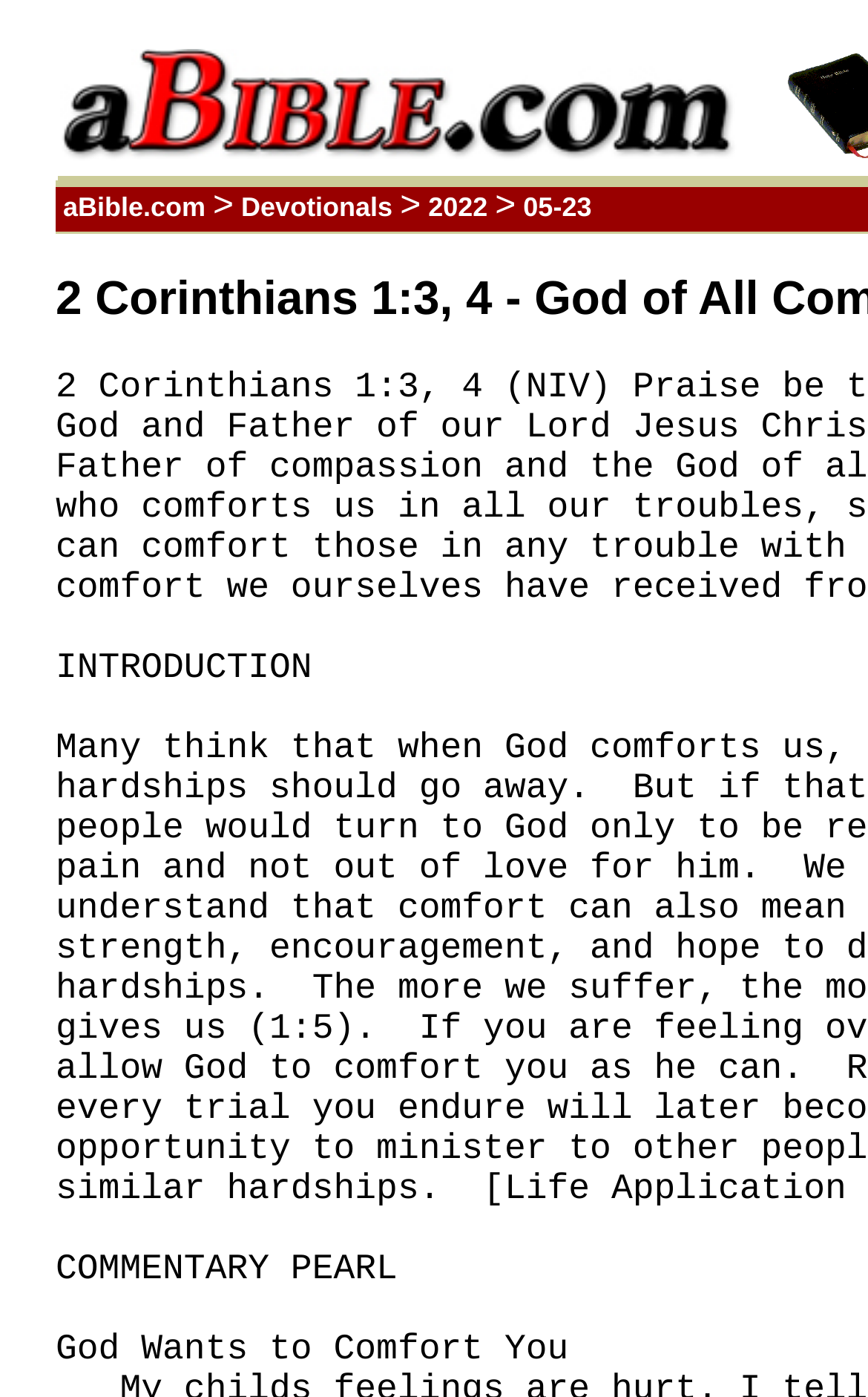Provide a short answer to the following question with just one word or phrase: What is the purpose of the '>' symbol on the webpage?

Navigation